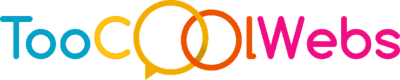Explain in detail what you see in the image.

The image features a vibrant logo for "TooCoolWebs," characterized by a playful and modern design. The logo showcases the name prominently, with "Too" in a cool blue, "COOL" emphasized in a bold mix of yellow and orange, and "Webs" elegantly rendered in a striking pink. This combination of colors conveys a sense of creativity and innovation, reflecting the brand's focus on web solutions. The circular elements interlaced within the text suggest connectivity and communication, integral themes for a platform likely centered around digital services and community engagement. Overall, the logo's design captures attention and effectively conveys the dynamic character of TooCoolWebs.